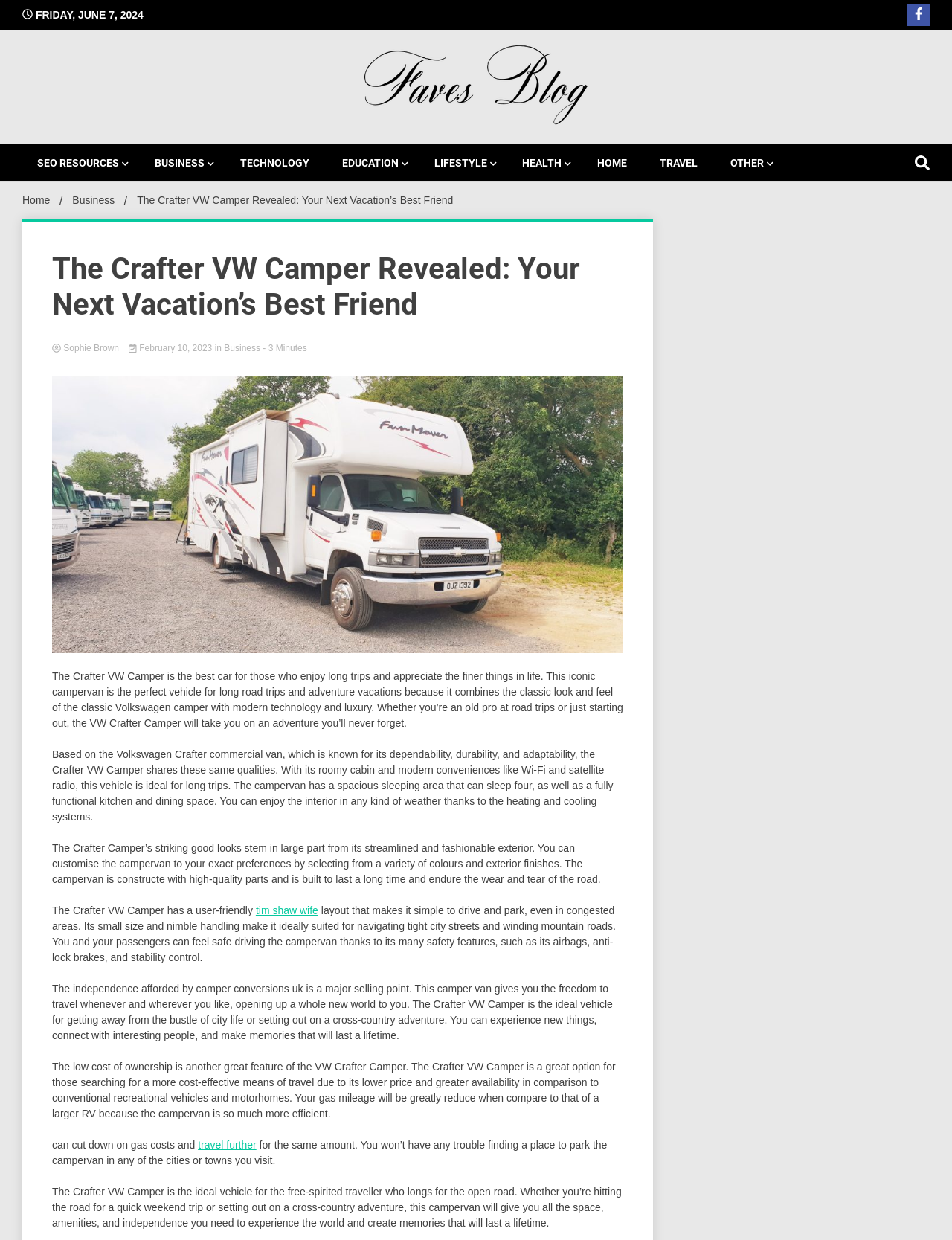Please specify the bounding box coordinates of the area that should be clicked to accomplish the following instruction: "Click on Sophie Brown's profile". The coordinates should consist of four float numbers between 0 and 1, i.e., [left, top, right, bottom].

[0.055, 0.277, 0.128, 0.285]